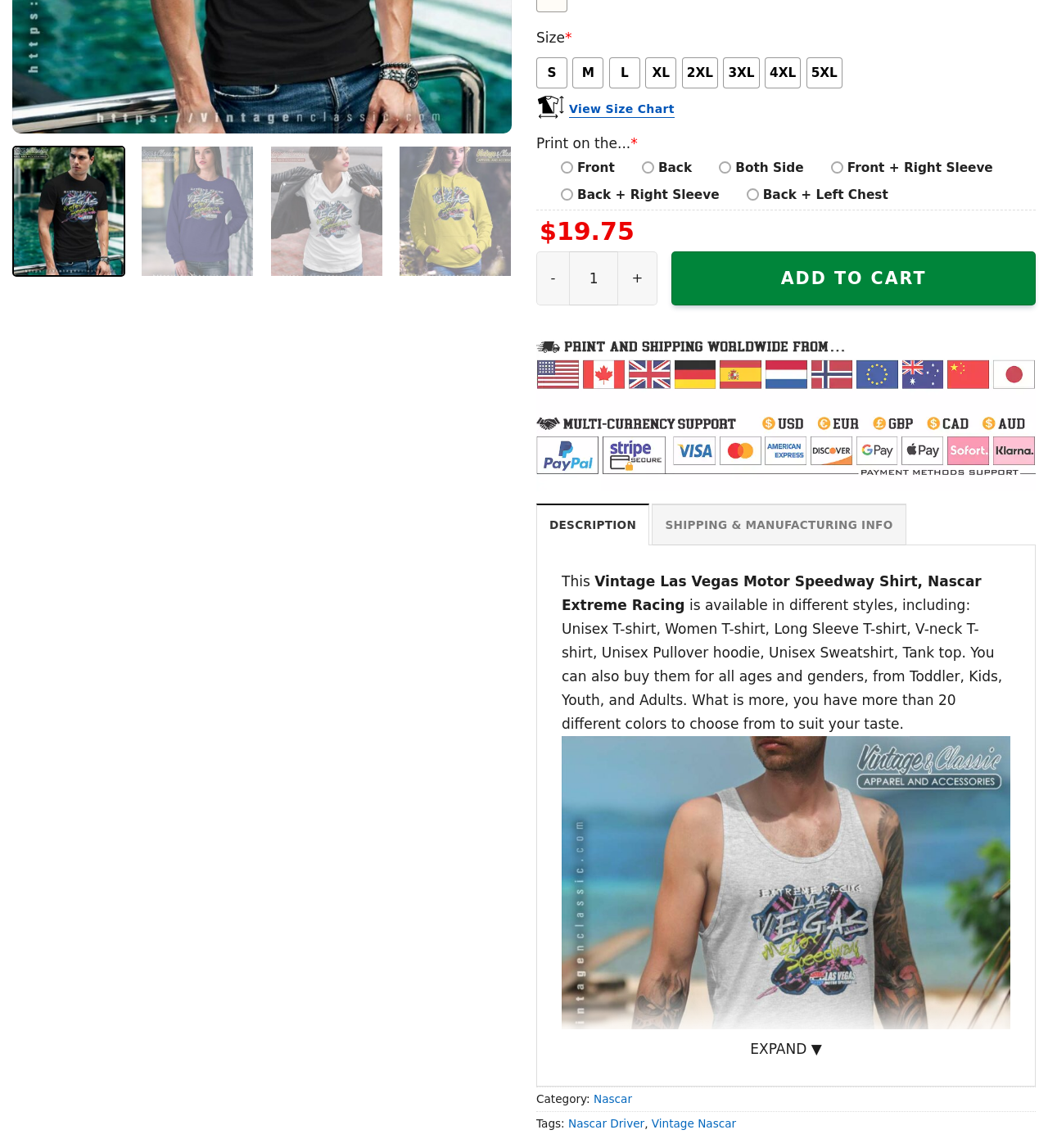Predict the bounding box of the UI element based on this description: "View Size Chart".

[0.543, 0.085, 0.644, 0.107]